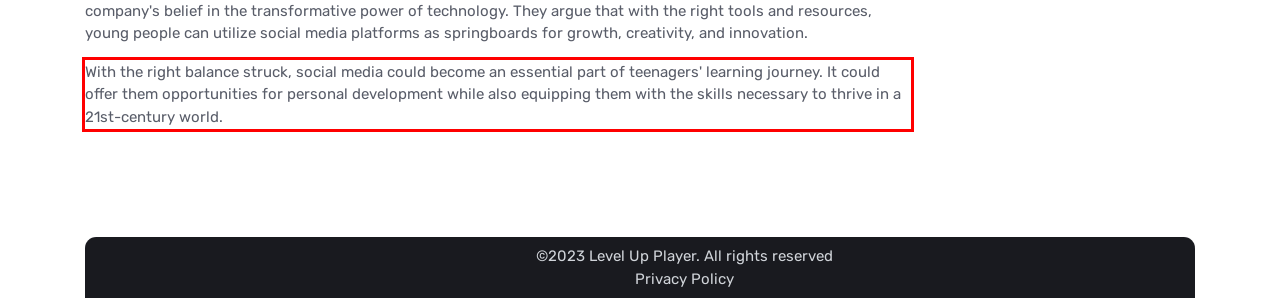You are looking at a screenshot of a webpage with a red rectangle bounding box. Use OCR to identify and extract the text content found inside this red bounding box.

With the right balance struck, social media could become an essential part of teenagers' learning journey. It could offer them opportunities for personal development while also equipping them with the skills necessary to thrive in a 21st-century world.